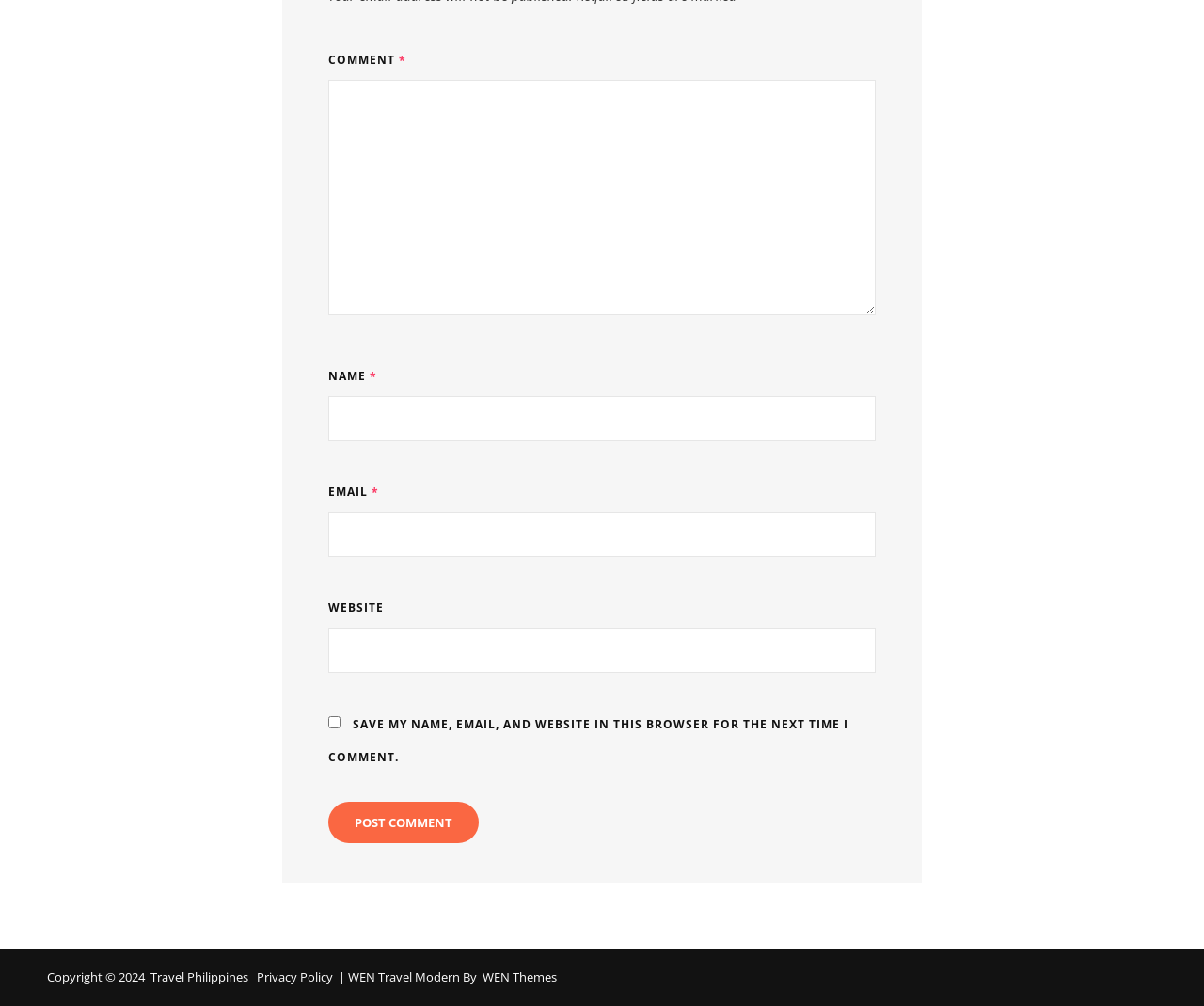Please identify the bounding box coordinates of the region to click in order to complete the given instruction: "Click the post comment button". The coordinates should be four float numbers between 0 and 1, i.e., [left, top, right, bottom].

[0.273, 0.797, 0.398, 0.838]